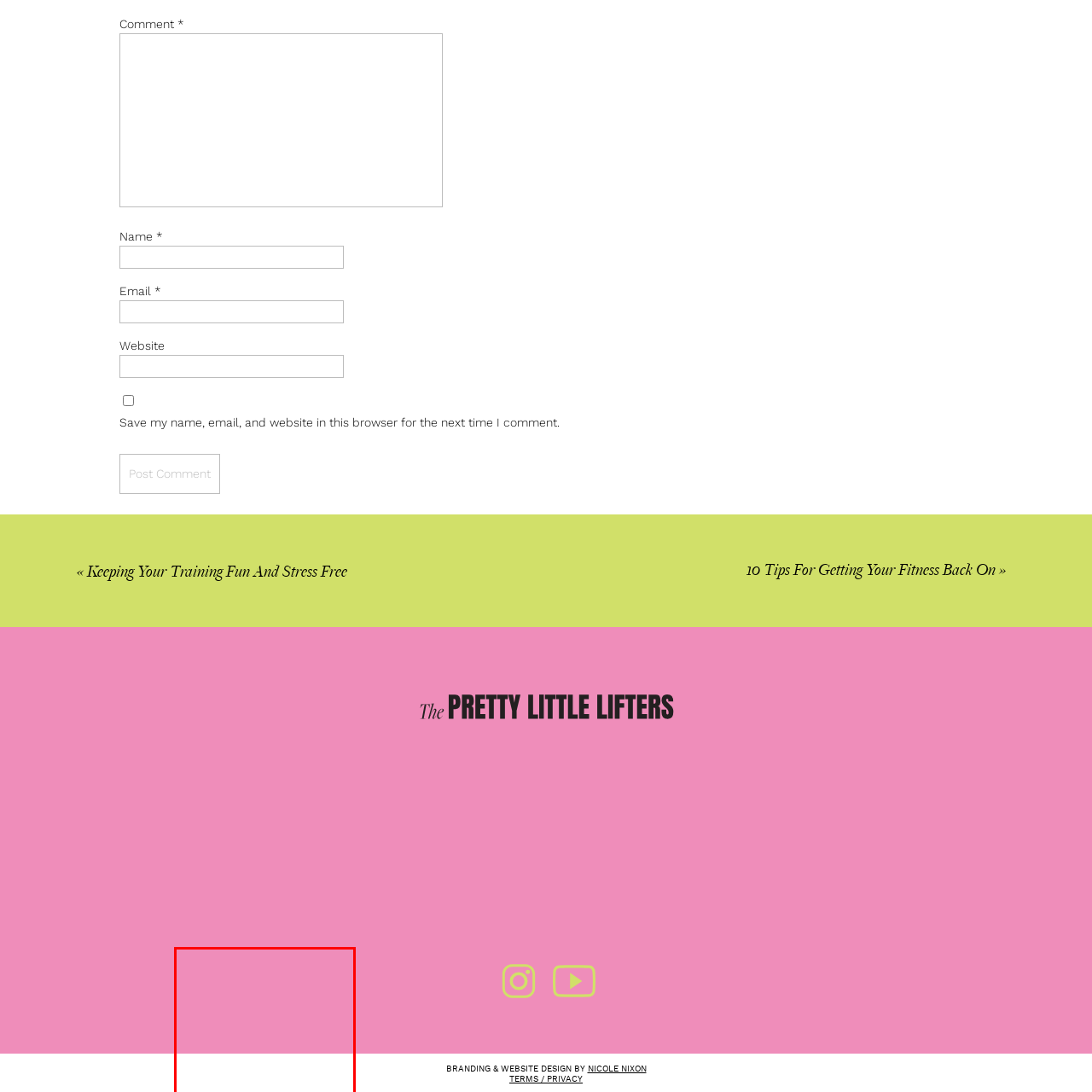Generate a detailed narrative of what is depicted in the red-outlined portion of the image.

The image features a vibrant and colorful graphic composed of three horizontal stripes: a top stripe in bright pink, a middle stripe in white, and a bottom stripe in bold black. This simple yet striking design draws attention and could represent various themes, from inclusivity and support for social movements to styles in modern branding. The combination of colors evokes a sense of energy and positivity, making it a visually appealing element that could be utilized in a variety of contexts, such as graphic design, marketing, or artistic expression.